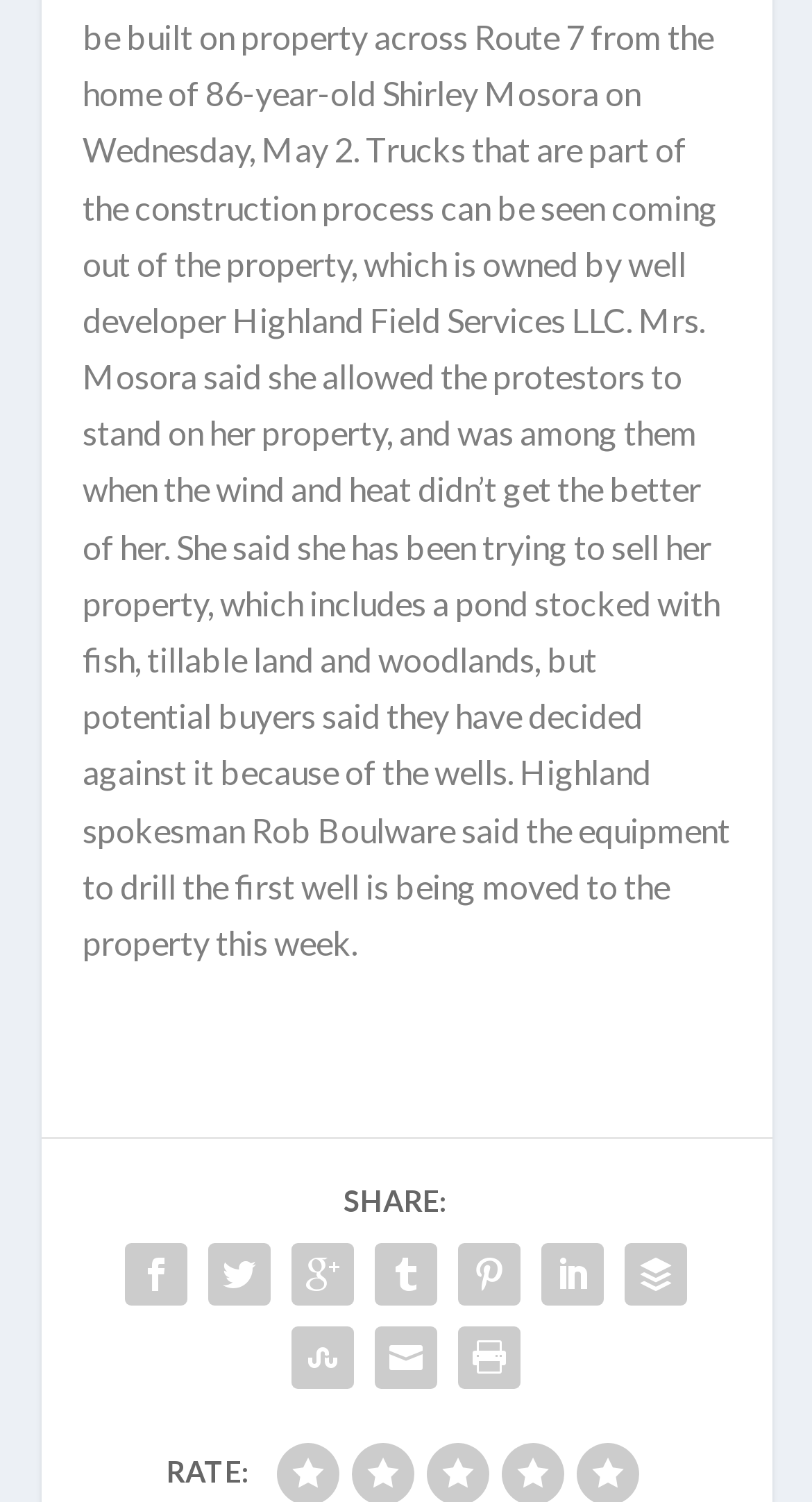Respond with a single word or phrase to the following question:
How many social media icons are there?

8